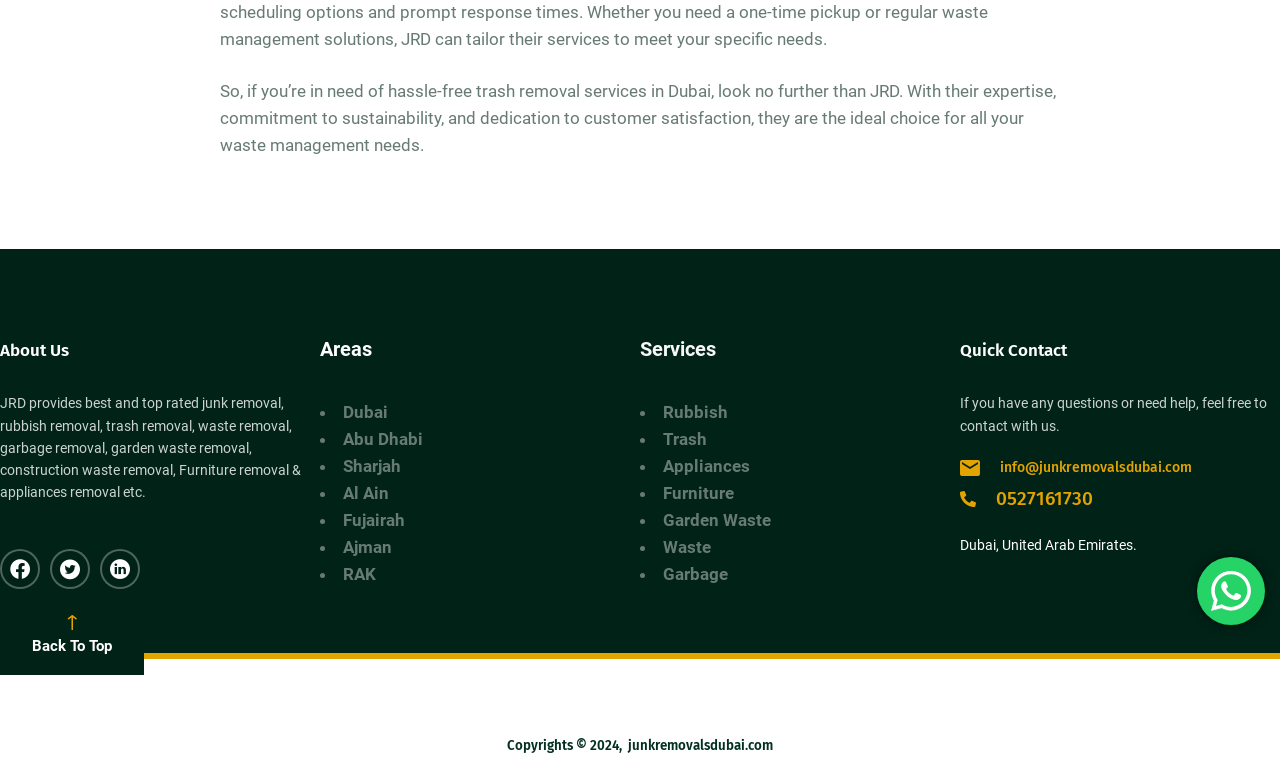Given the description: "Dubai, United Arab Emirates.", determine the bounding box coordinates of the UI element. The coordinates should be formatted as four float numbers between 0 and 1, [left, top, right, bottom].

[0.75, 0.678, 1.0, 0.754]